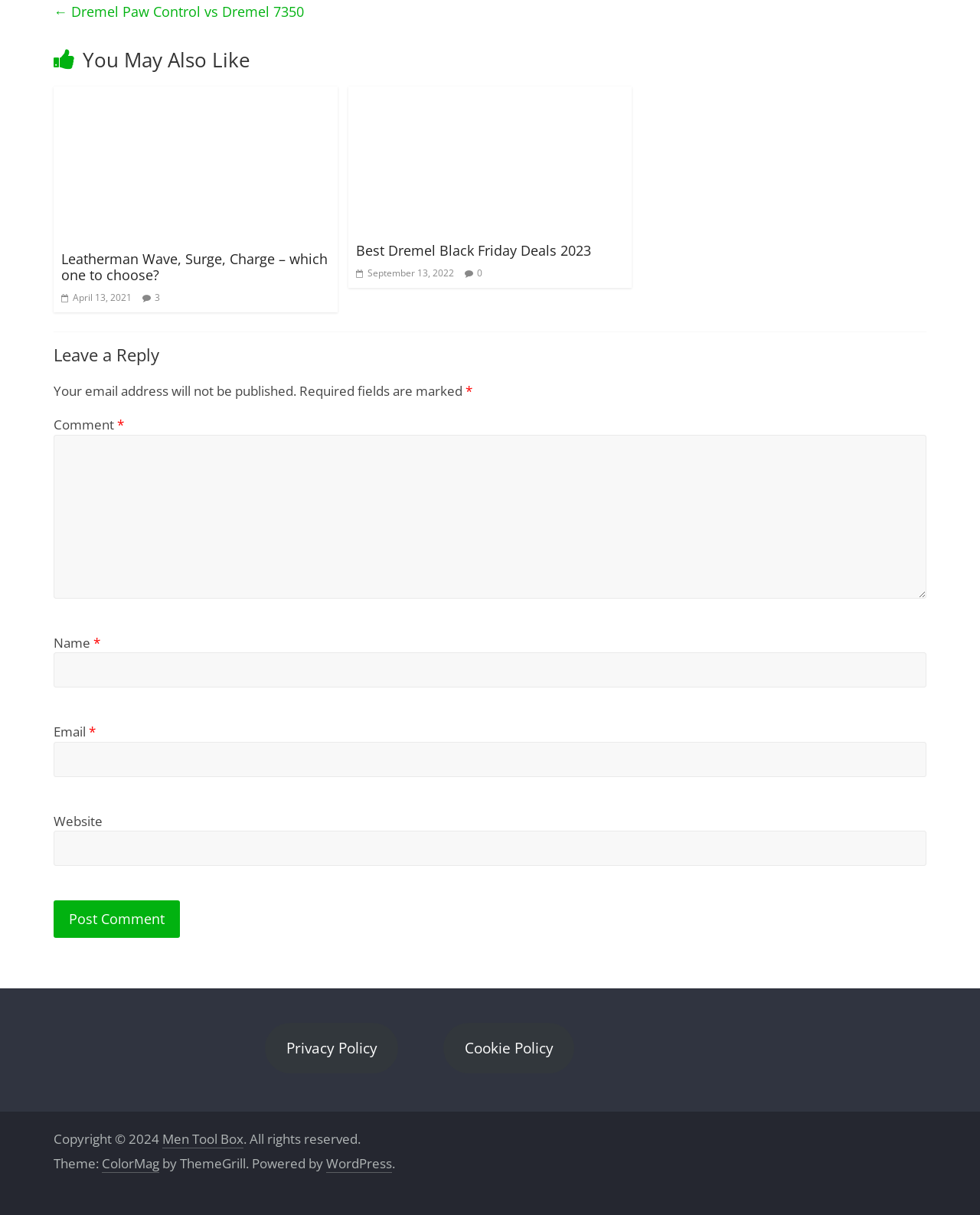Please identify the bounding box coordinates of the region to click in order to complete the task: "Enter a comment". The coordinates must be four float numbers between 0 and 1, specified as [left, top, right, bottom].

[0.055, 0.358, 0.945, 0.493]